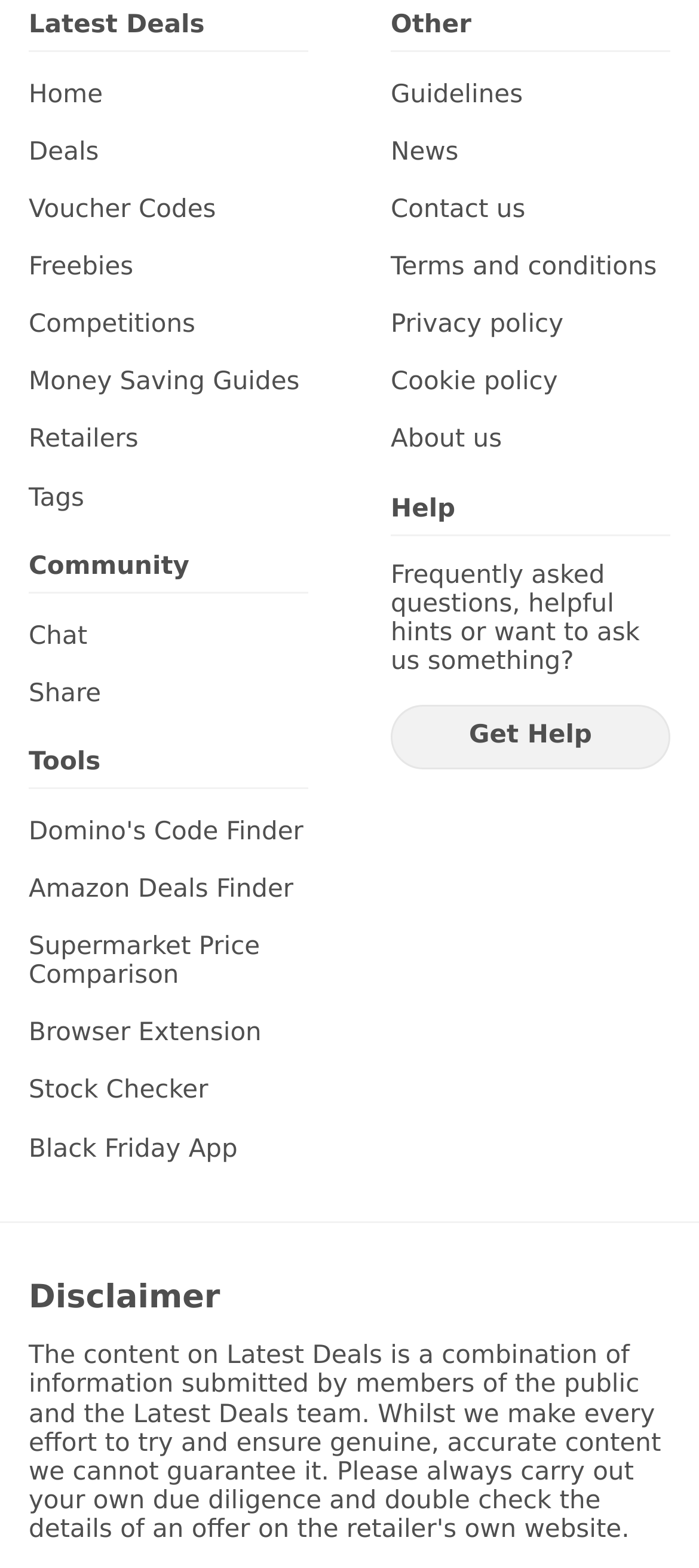Please identify the bounding box coordinates of the element I should click to complete this instruction: 'Go to Home page'. The coordinates should be given as four float numbers between 0 and 1, like this: [left, top, right, bottom].

[0.041, 0.051, 0.441, 0.07]